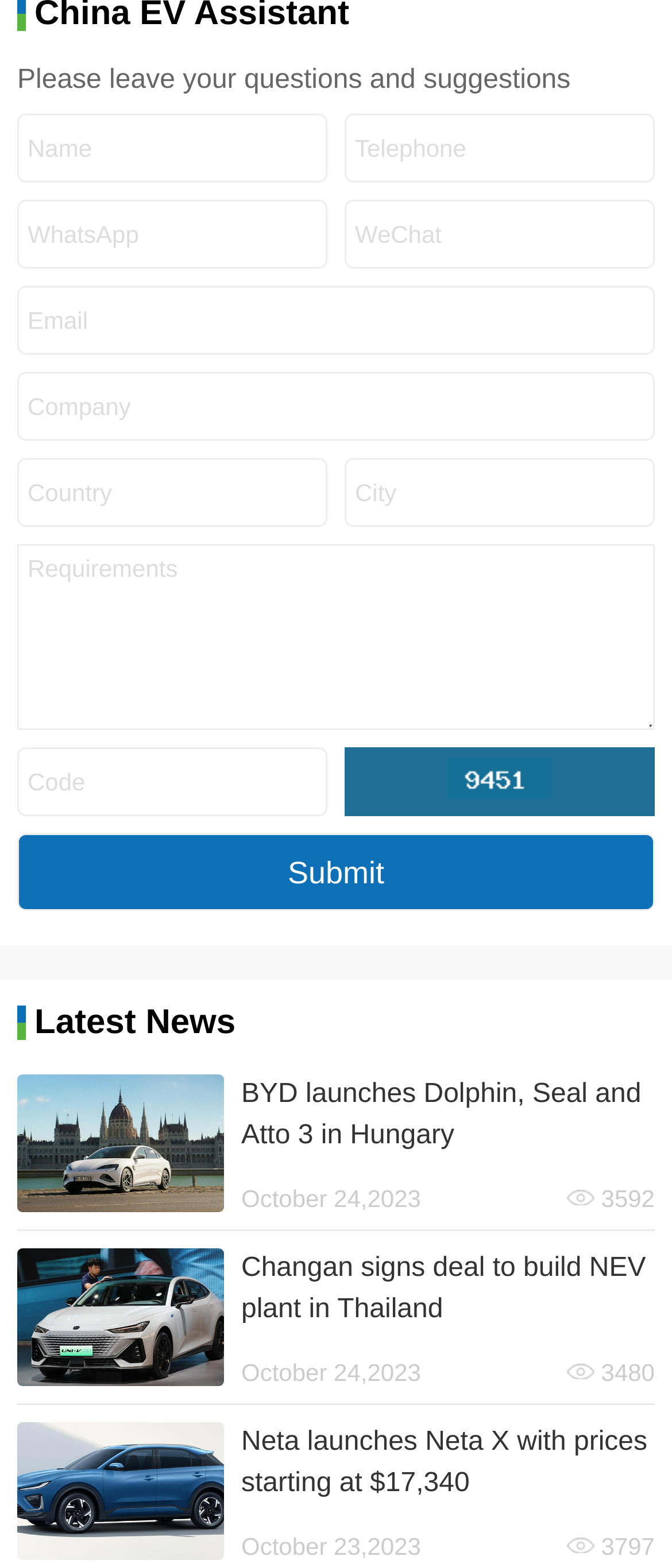What is the function of the button?
With the help of the image, please provide a detailed response to the question.

The button with the text 'Submit' is likely used to submit the user's input in the textboxes. Once the user has filled in the required information, they can click the 'Submit' button to send their questions or suggestions.